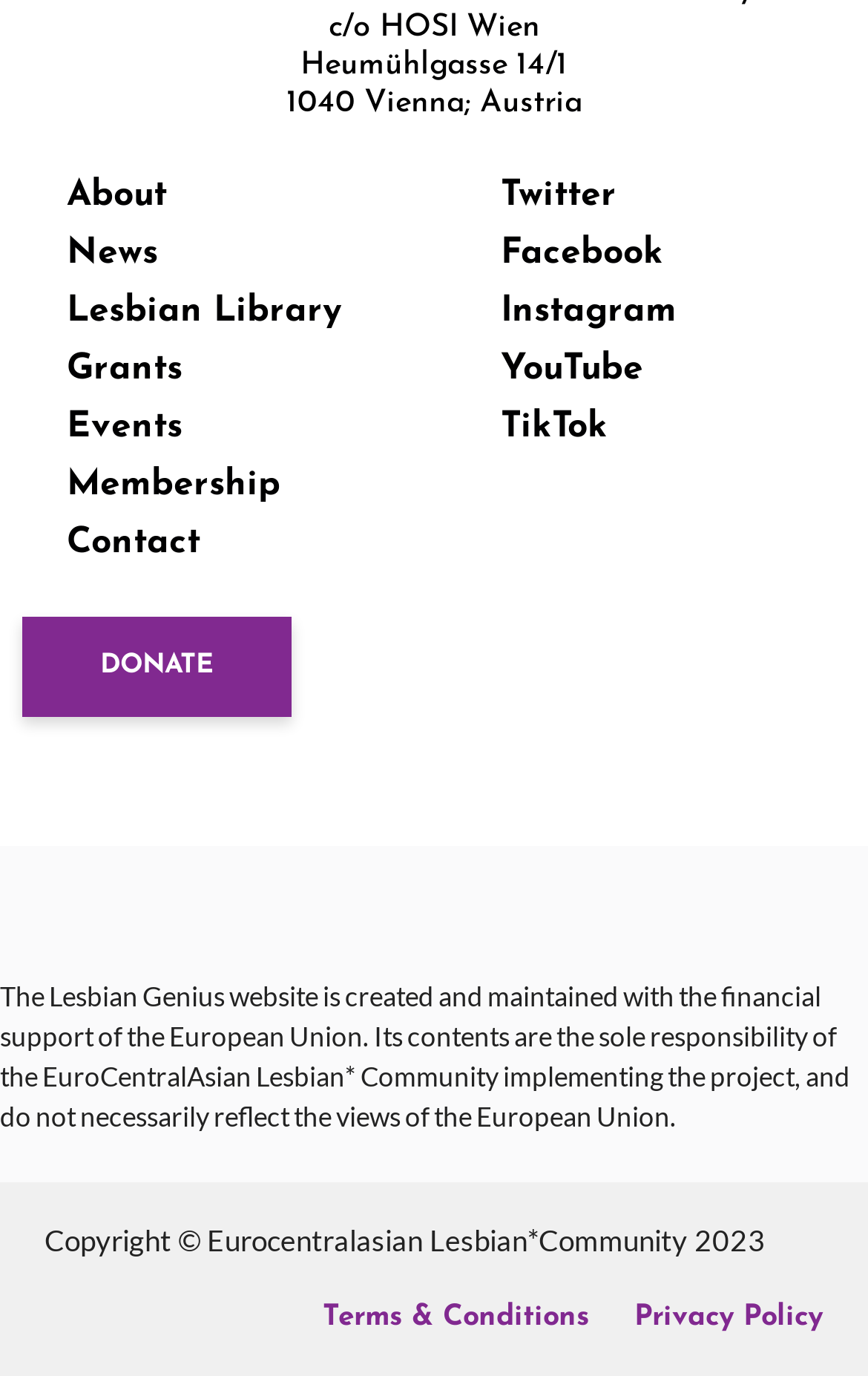Please identify the bounding box coordinates of the clickable area that will fulfill the following instruction: "click About". The coordinates should be in the format of four float numbers between 0 and 1, i.e., [left, top, right, bottom].

[0.026, 0.122, 0.474, 0.164]